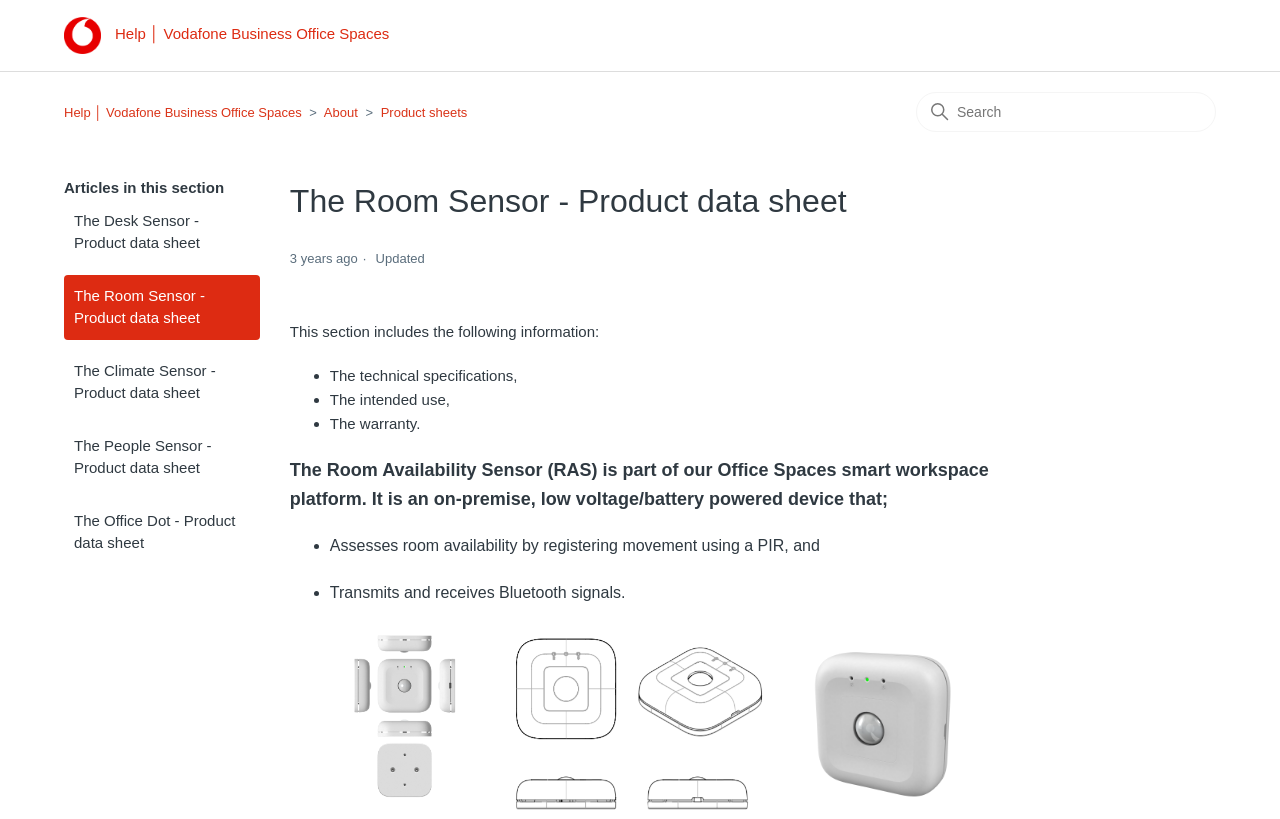Show the bounding box coordinates of the element that should be clicked to complete the task: "view The Office Dot product data sheet".

[0.05, 0.61, 0.203, 0.689]